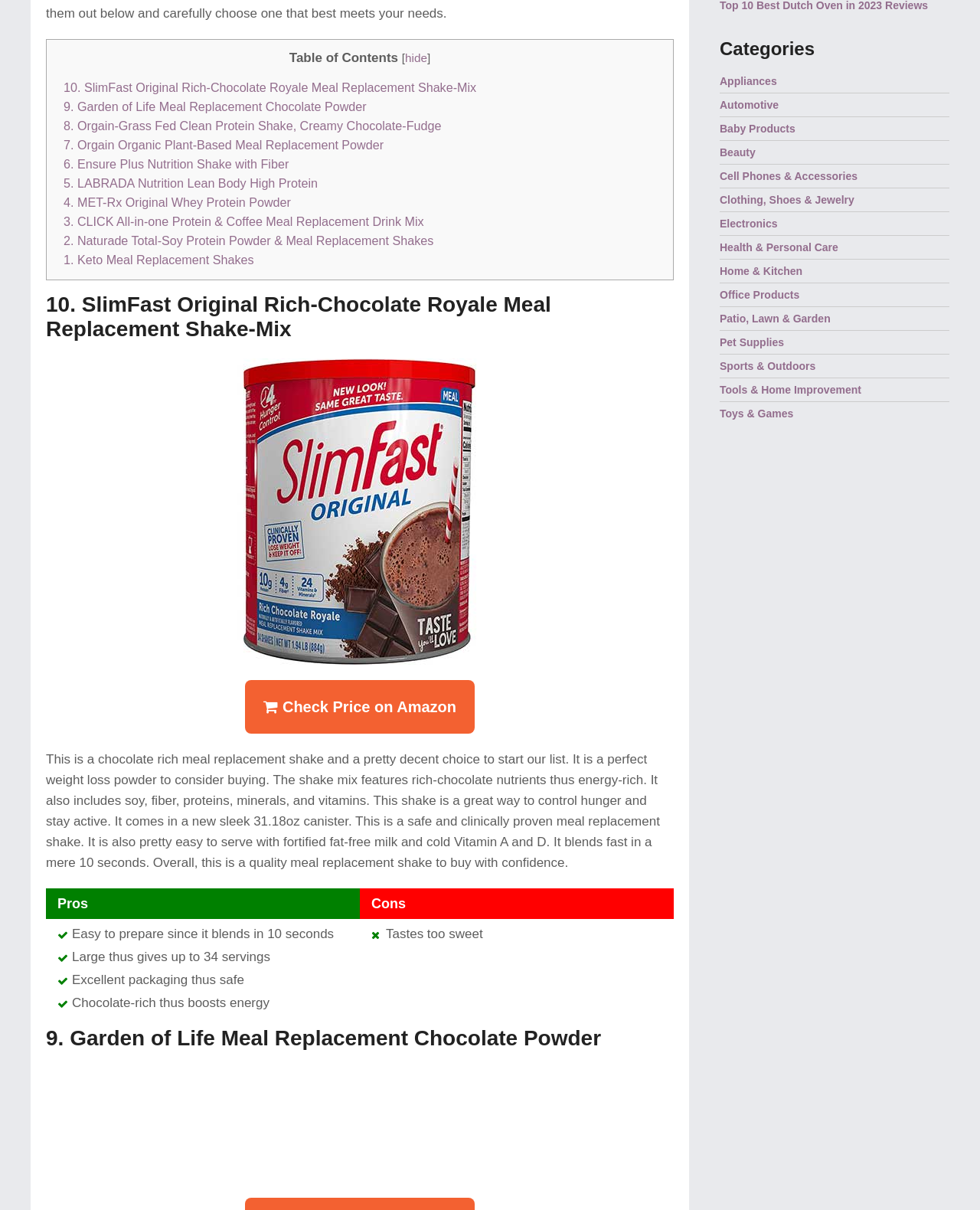Provide the bounding box coordinates for the UI element that is described by this text: "Cell Phones & Accessories". The coordinates should be in the form of four float numbers between 0 and 1: [left, top, right, bottom].

[0.734, 0.141, 0.875, 0.151]